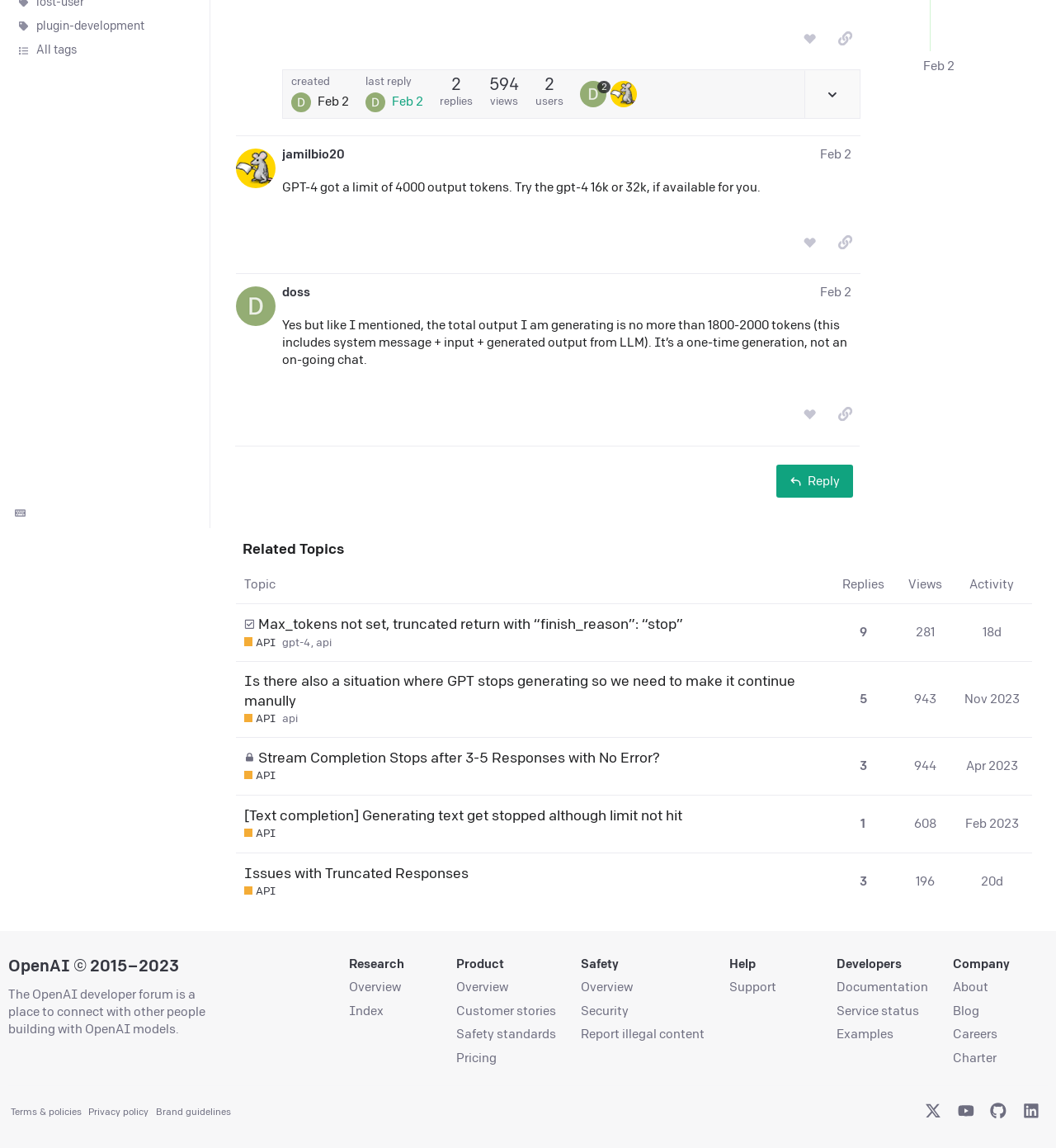Bounding box coordinates are to be given in the format (top-left x, top-left y, bottom-right x, bottom-right y). All values must be floating point numbers between 0 and 1. Provide the bounding box coordinate for the UI element described as: Feb 2

[0.874, 0.05, 0.904, 0.065]